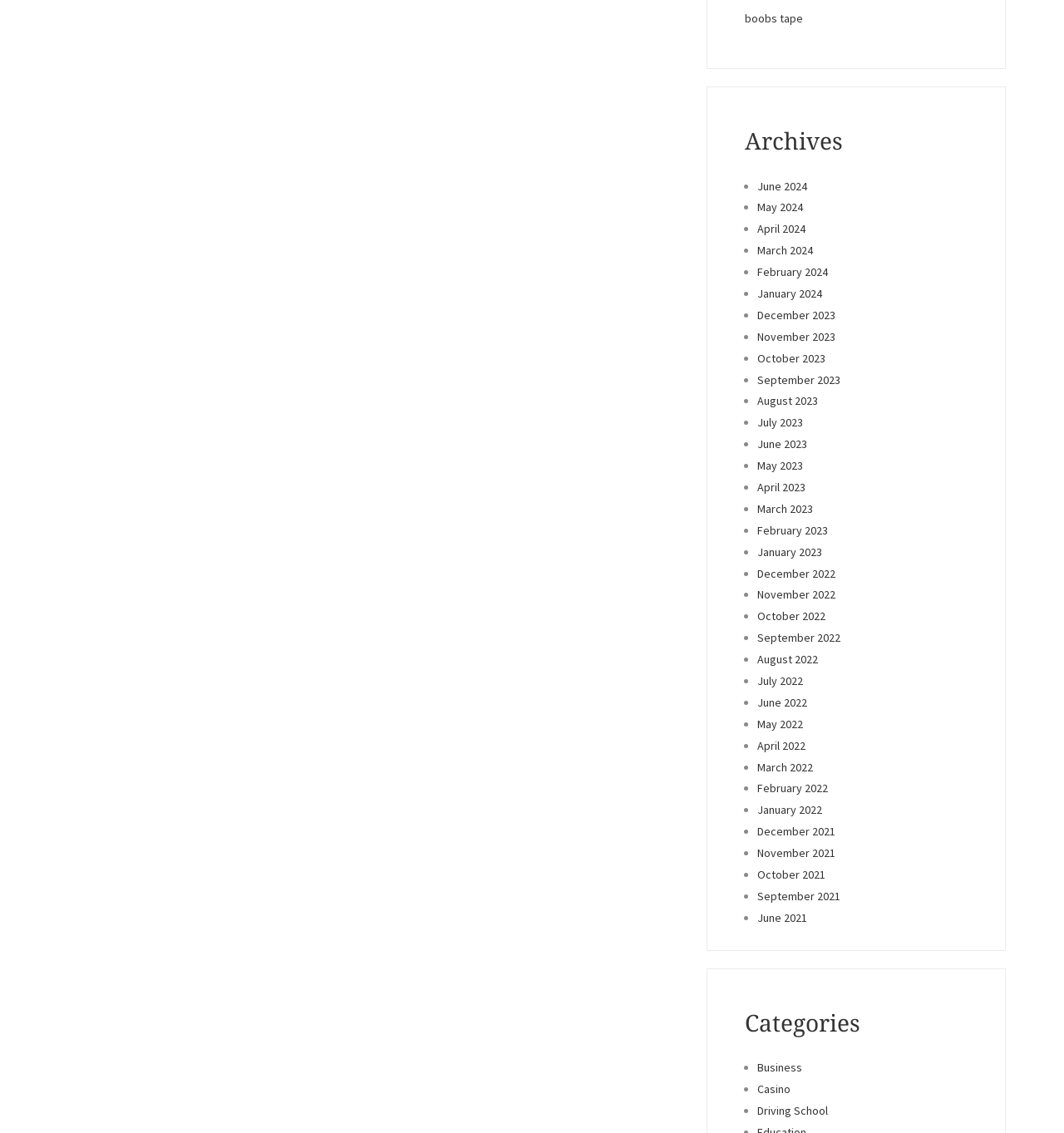Identify the bounding box coordinates of the region that needs to be clicked to carry out this instruction: "view 'June 2024' archives". Provide these coordinates as four float numbers ranging from 0 to 1, i.e., [left, top, right, bottom].

[0.712, 0.157, 0.759, 0.171]